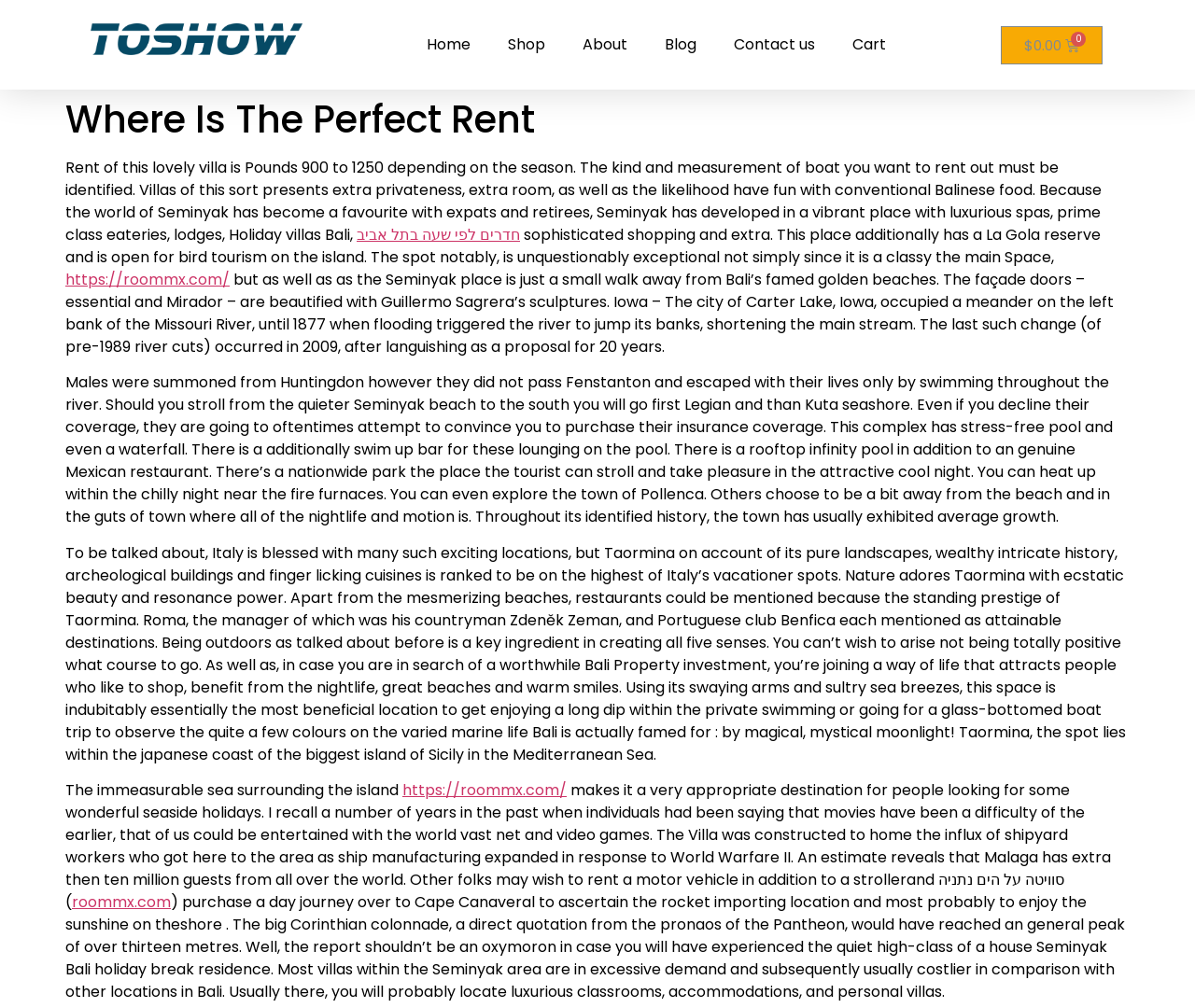Predict the bounding box for the UI component with the following description: "$0.00 0 Cart".

[0.837, 0.025, 0.923, 0.063]